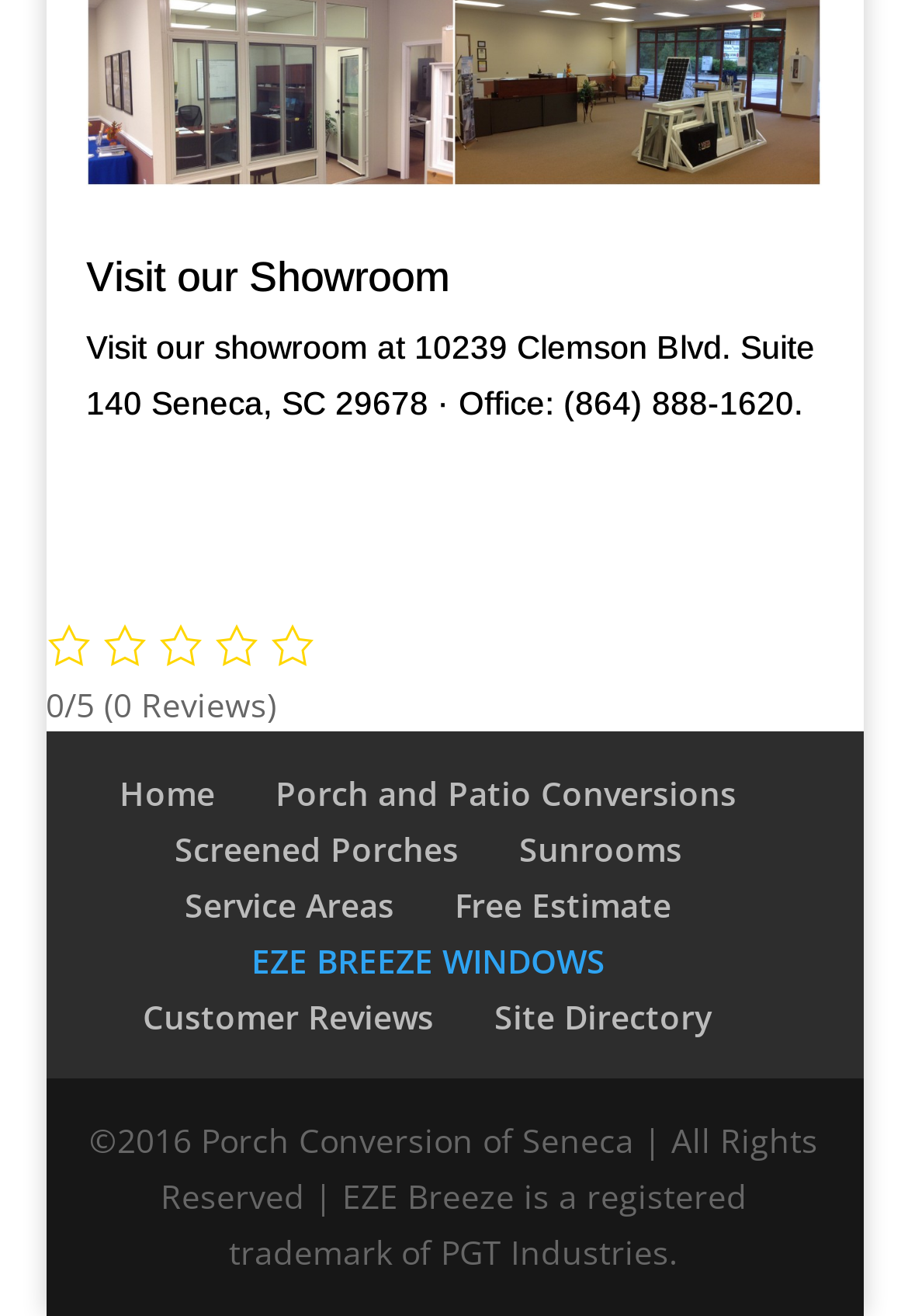Specify the bounding box coordinates for the region that must be clicked to perform the given instruction: "Get a free estimate".

[0.501, 0.671, 0.74, 0.704]